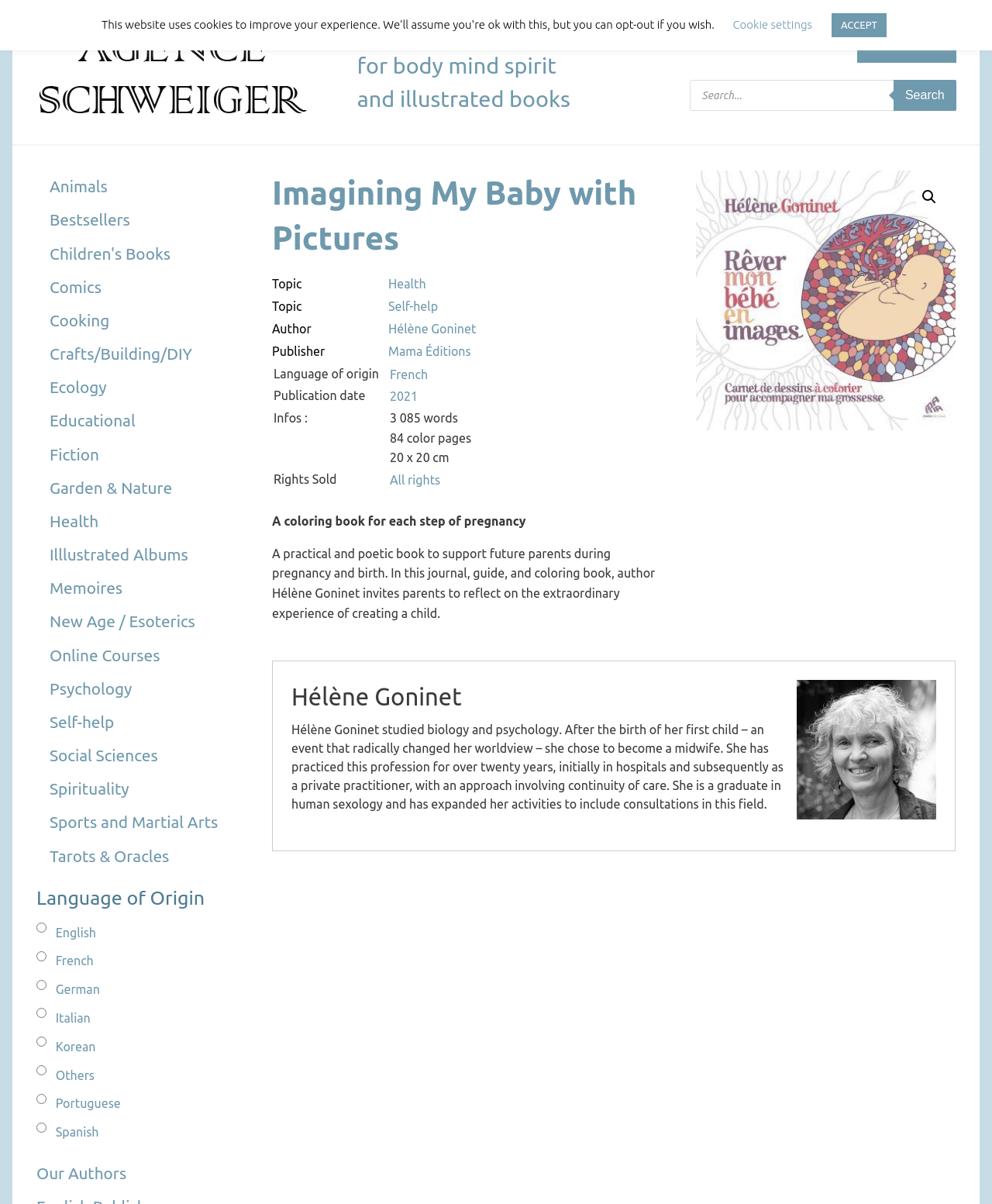What is the profession of Hélène Goninet?
Provide a short answer using one word or a brief phrase based on the image.

Midwife